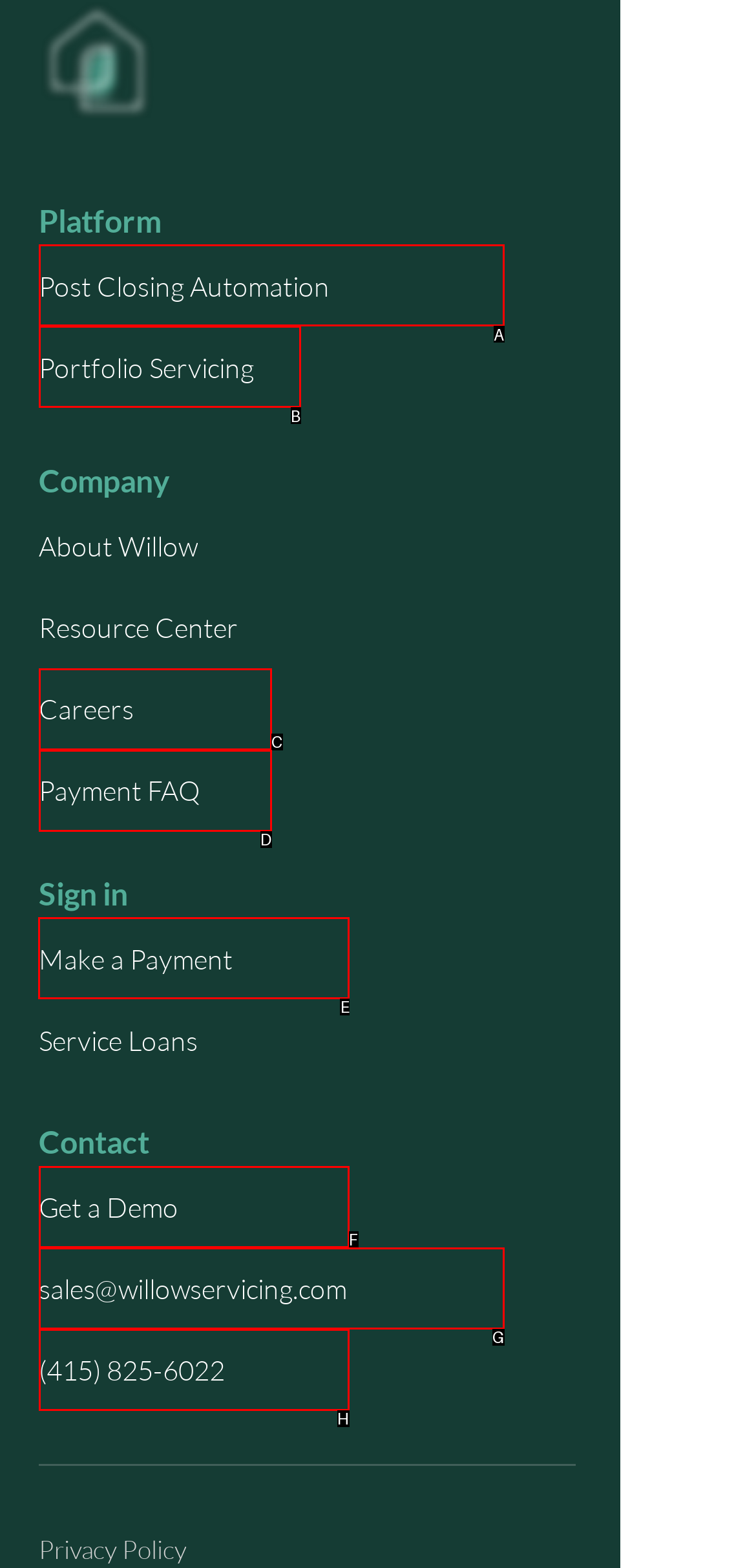Which option should you click on to fulfill this task: Make a payment? Answer with the letter of the correct choice.

E